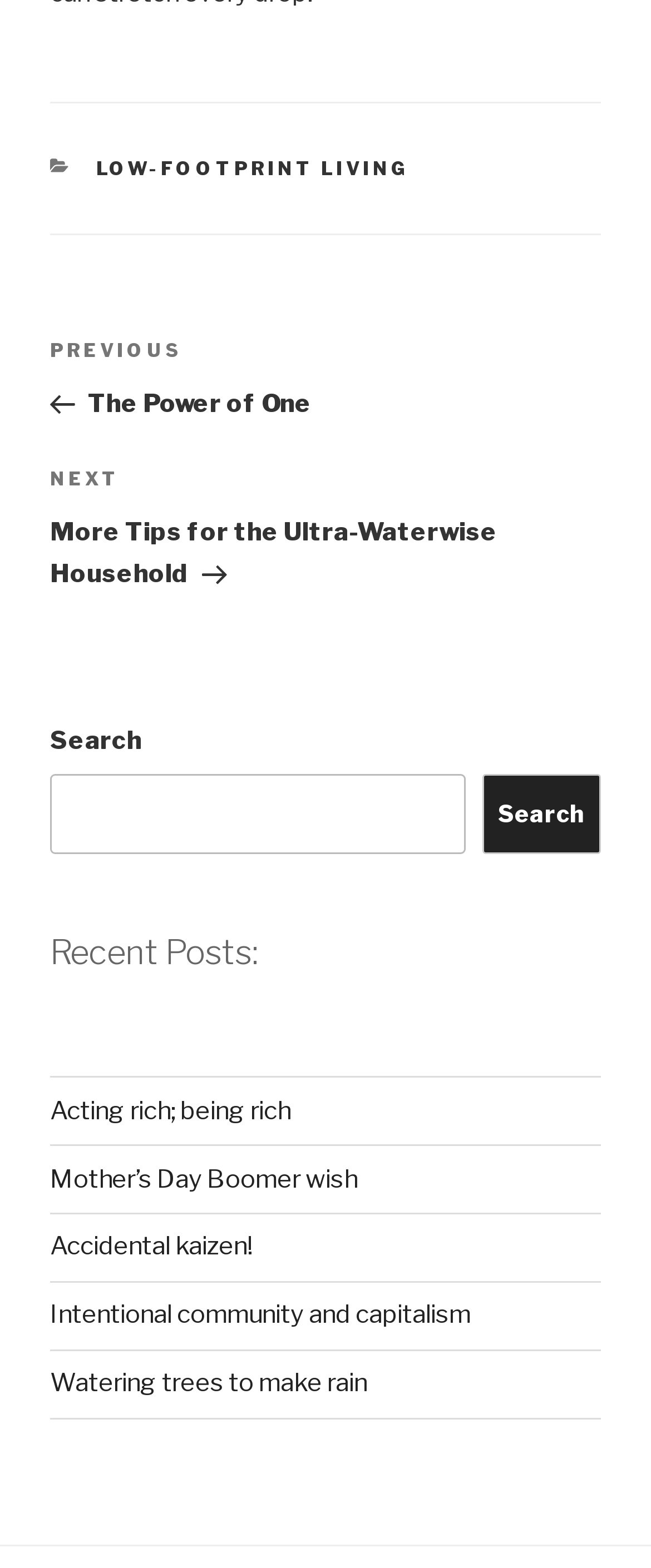Find the bounding box coordinates for the element described here: "Search".

[0.74, 0.494, 0.923, 0.545]